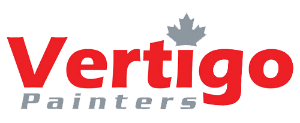What symbolizes the company's Canadian roots?
Using the image as a reference, give a one-word or short phrase answer.

Stylized maple leaf